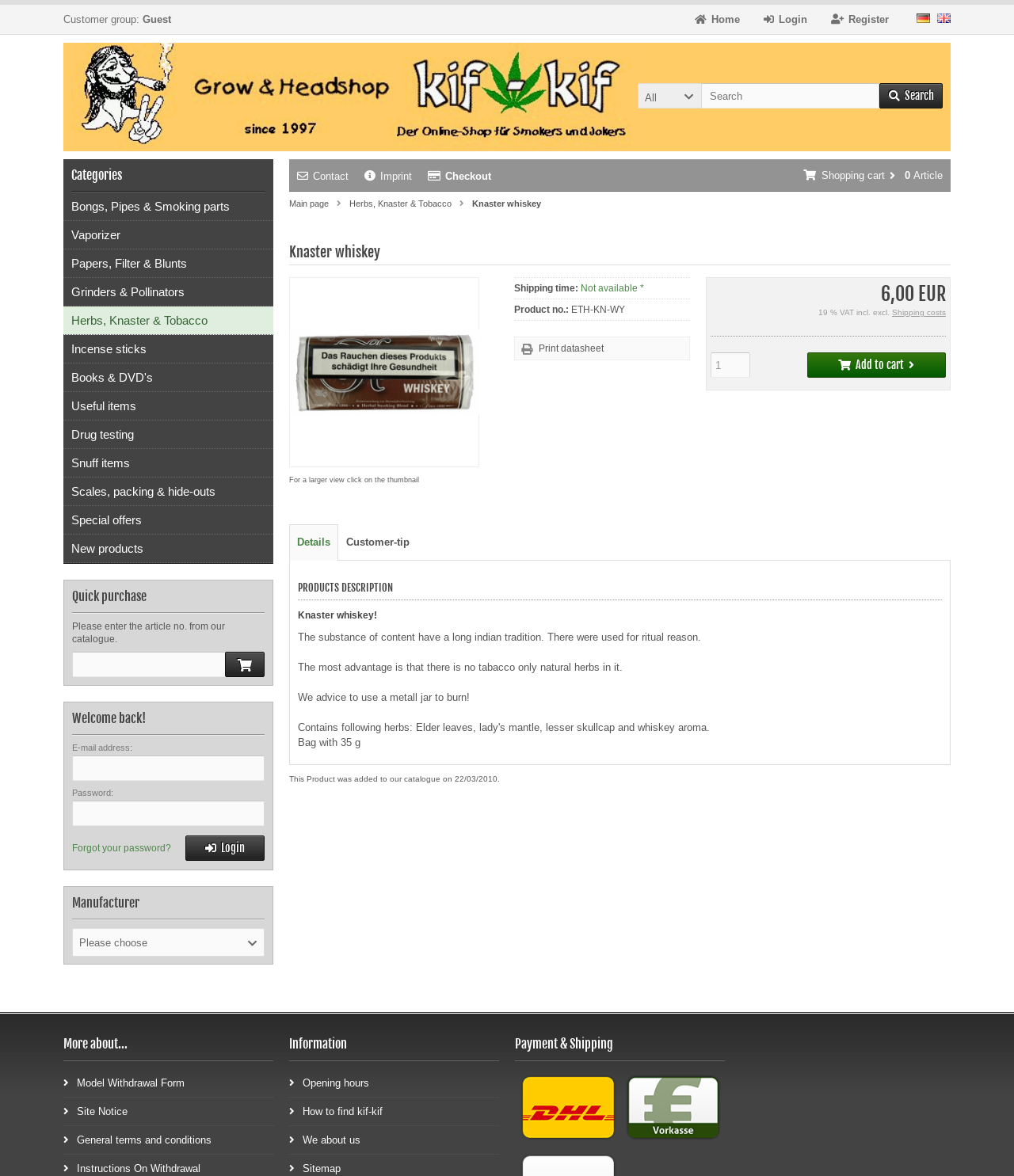Locate the bounding box coordinates of the element to click to perform the following action: 'View product details'. The coordinates should be given as four float values between 0 and 1, in the form of [left, top, right, bottom].

[0.285, 0.207, 0.938, 0.222]